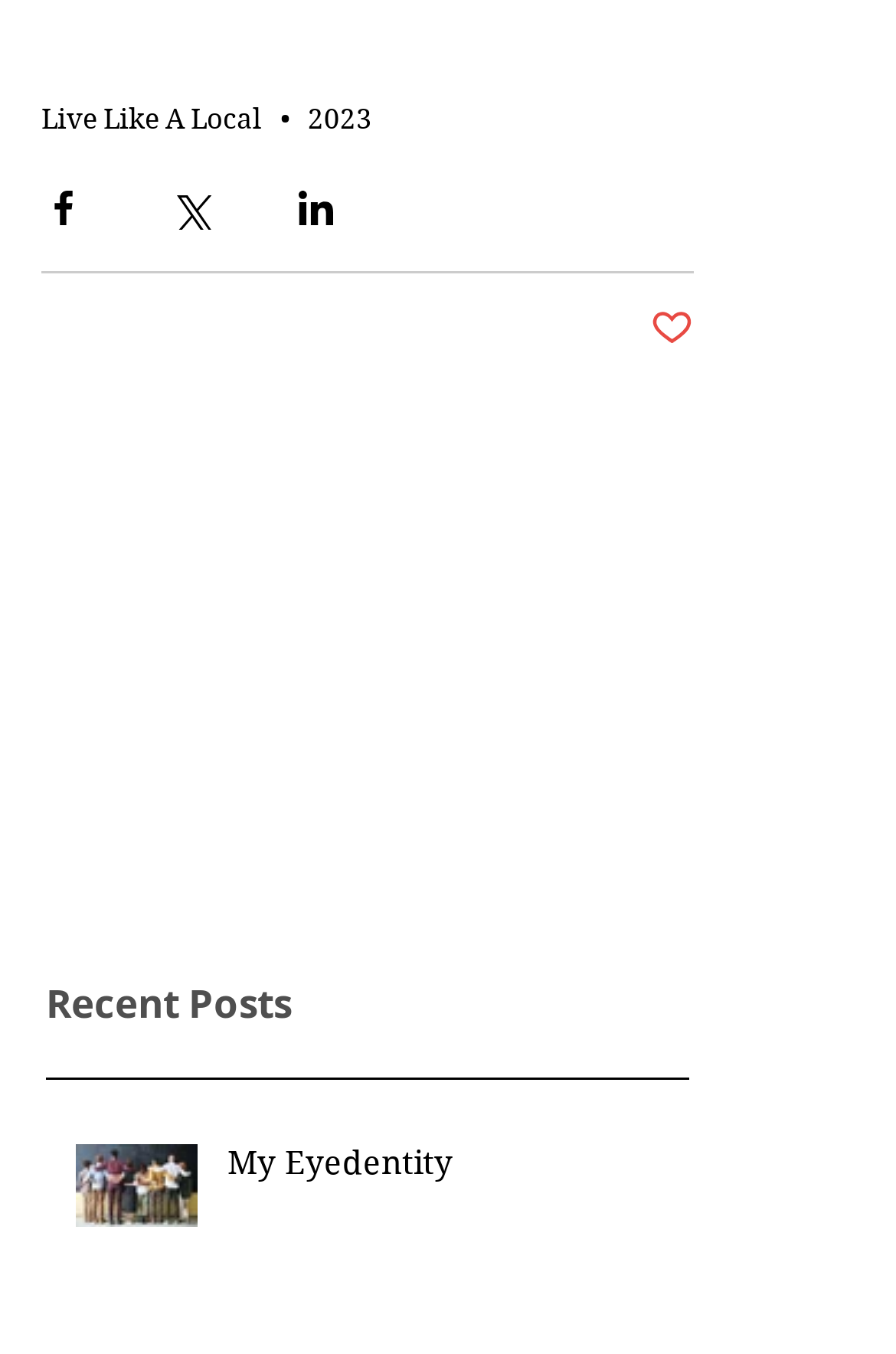Provide a one-word or brief phrase answer to the question:
How many social media share buttons are there?

3